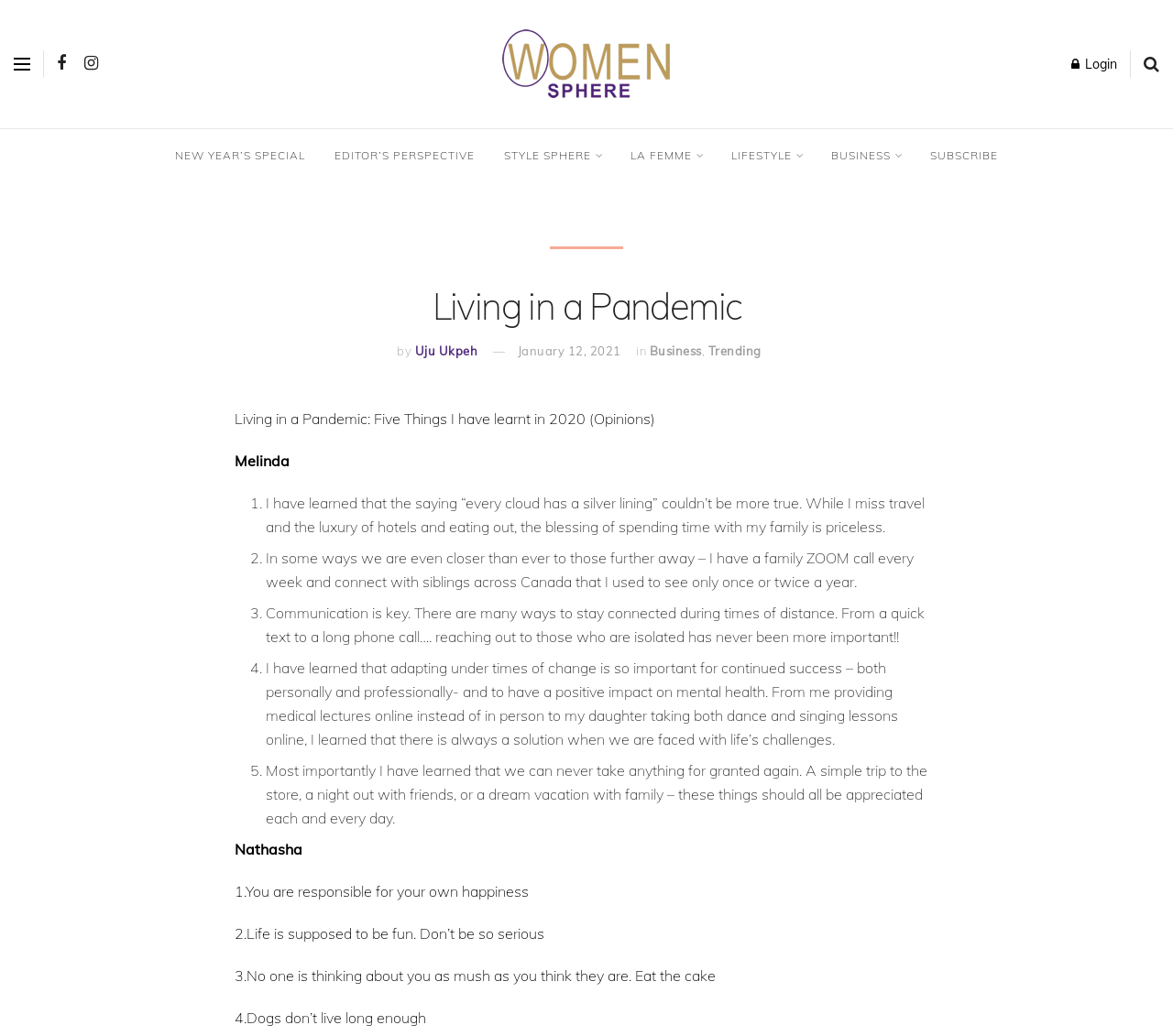Please give a short response to the question using one word or a phrase:
Who is the author of the article?

Uju Ukpeh